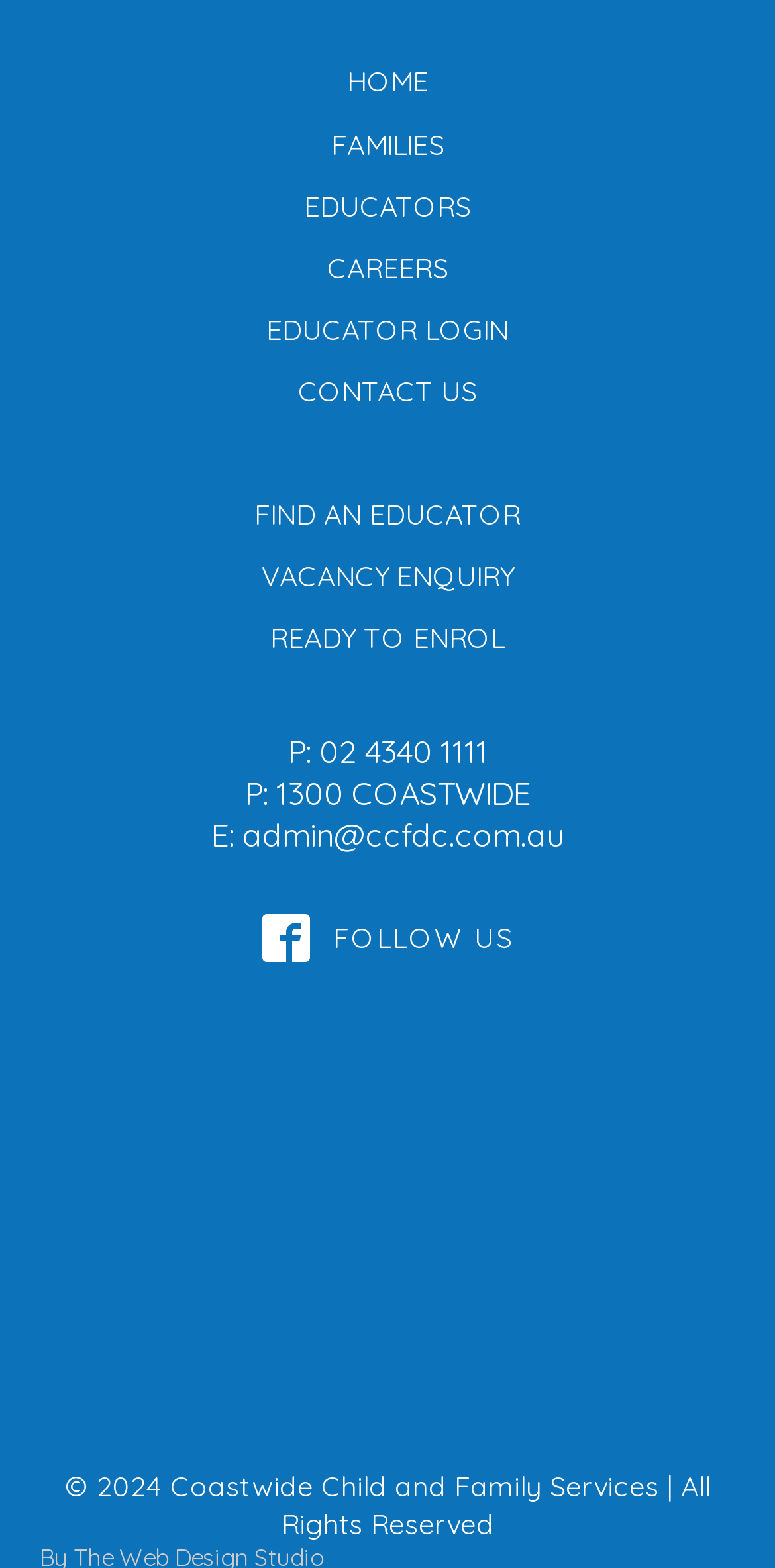Determine the bounding box coordinates for the area that needs to be clicked to fulfill this task: "find an educator". The coordinates must be given as four float numbers between 0 and 1, i.e., [left, top, right, bottom].

[0.328, 0.31, 0.672, 0.339]